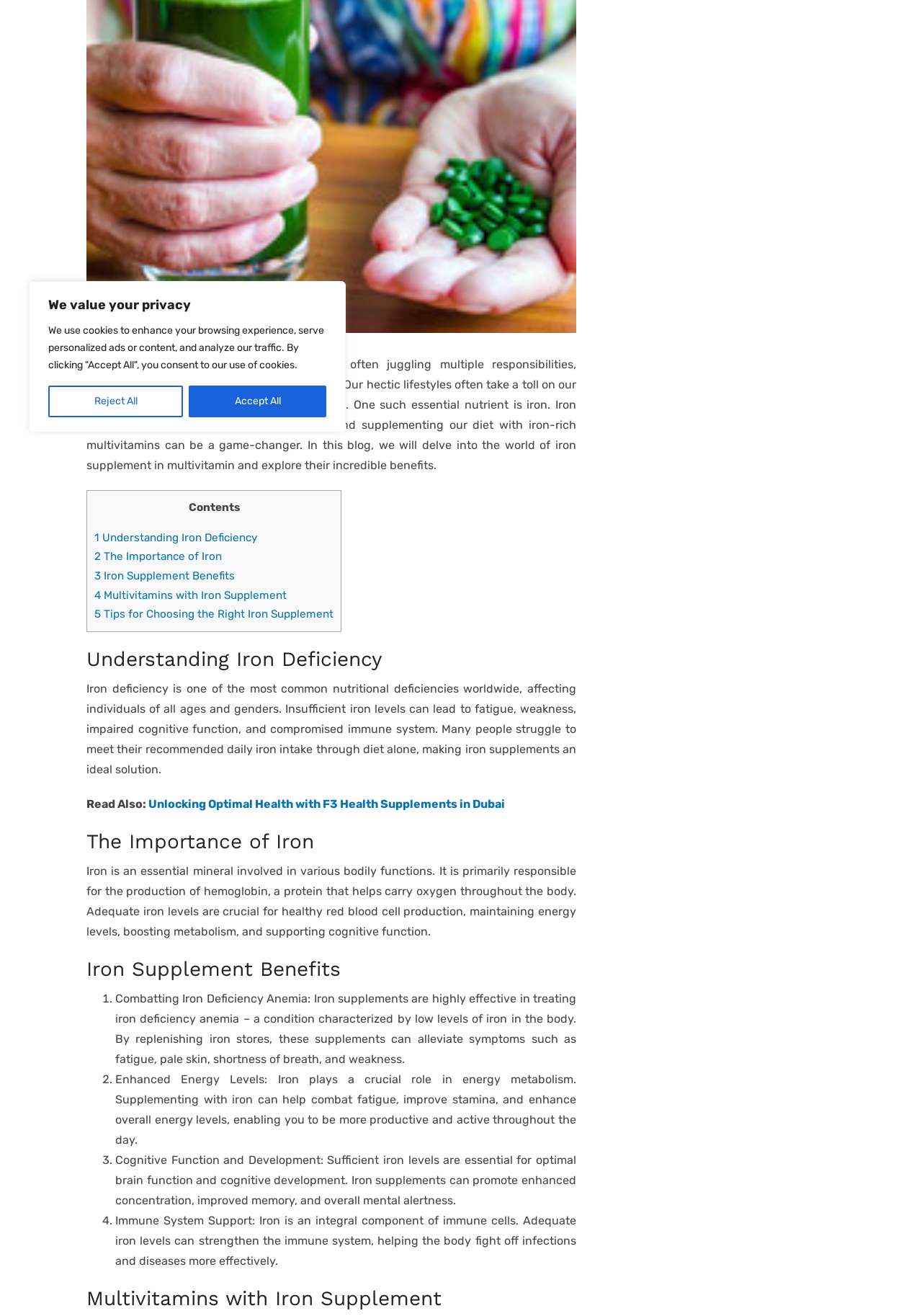Identify the bounding box for the UI element that is described as follows: "Accept All".

[0.205, 0.293, 0.354, 0.317]